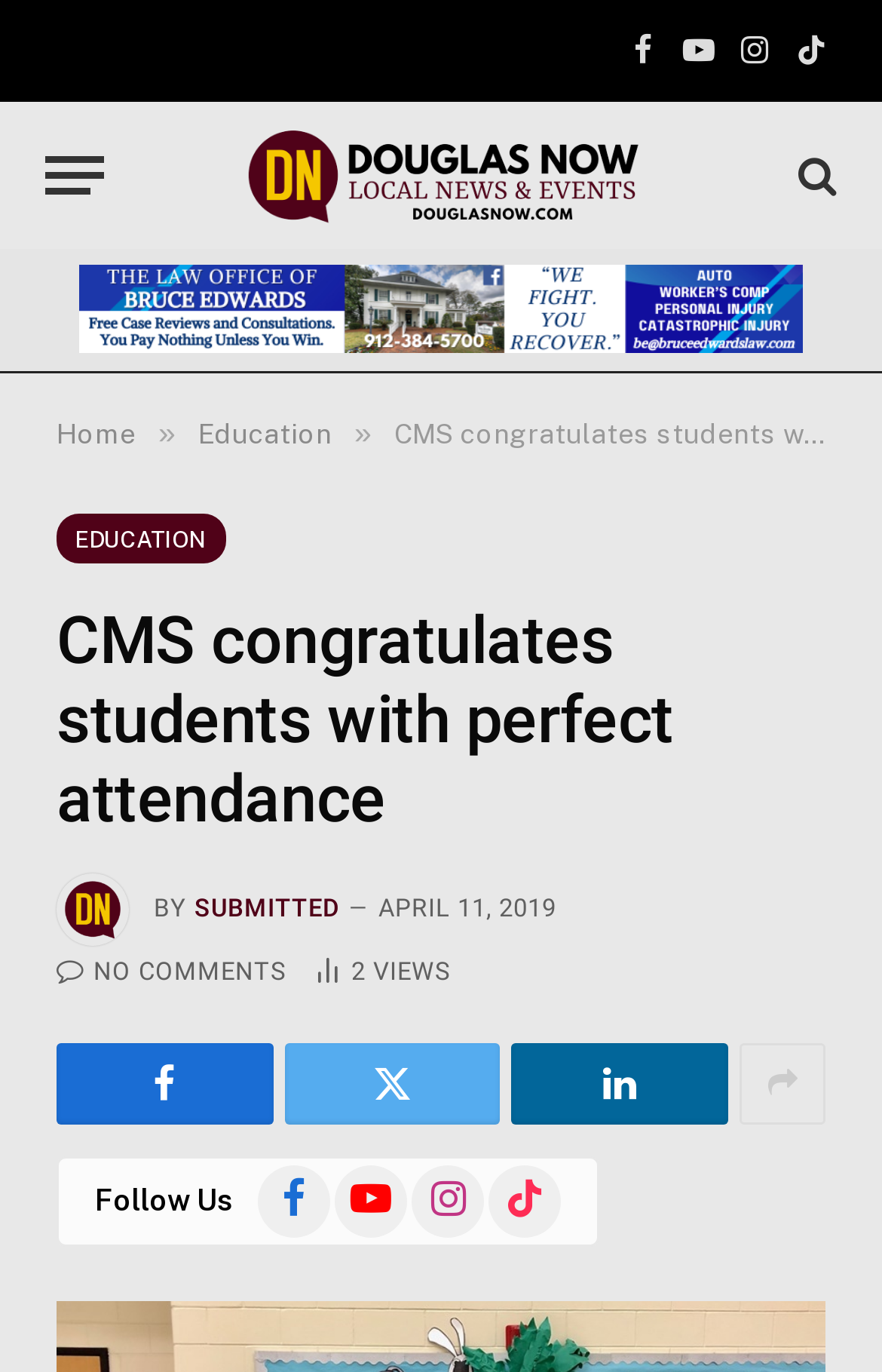What is the date of the article?
Answer with a single word or short phrase according to what you see in the image.

APRIL 11, 2019